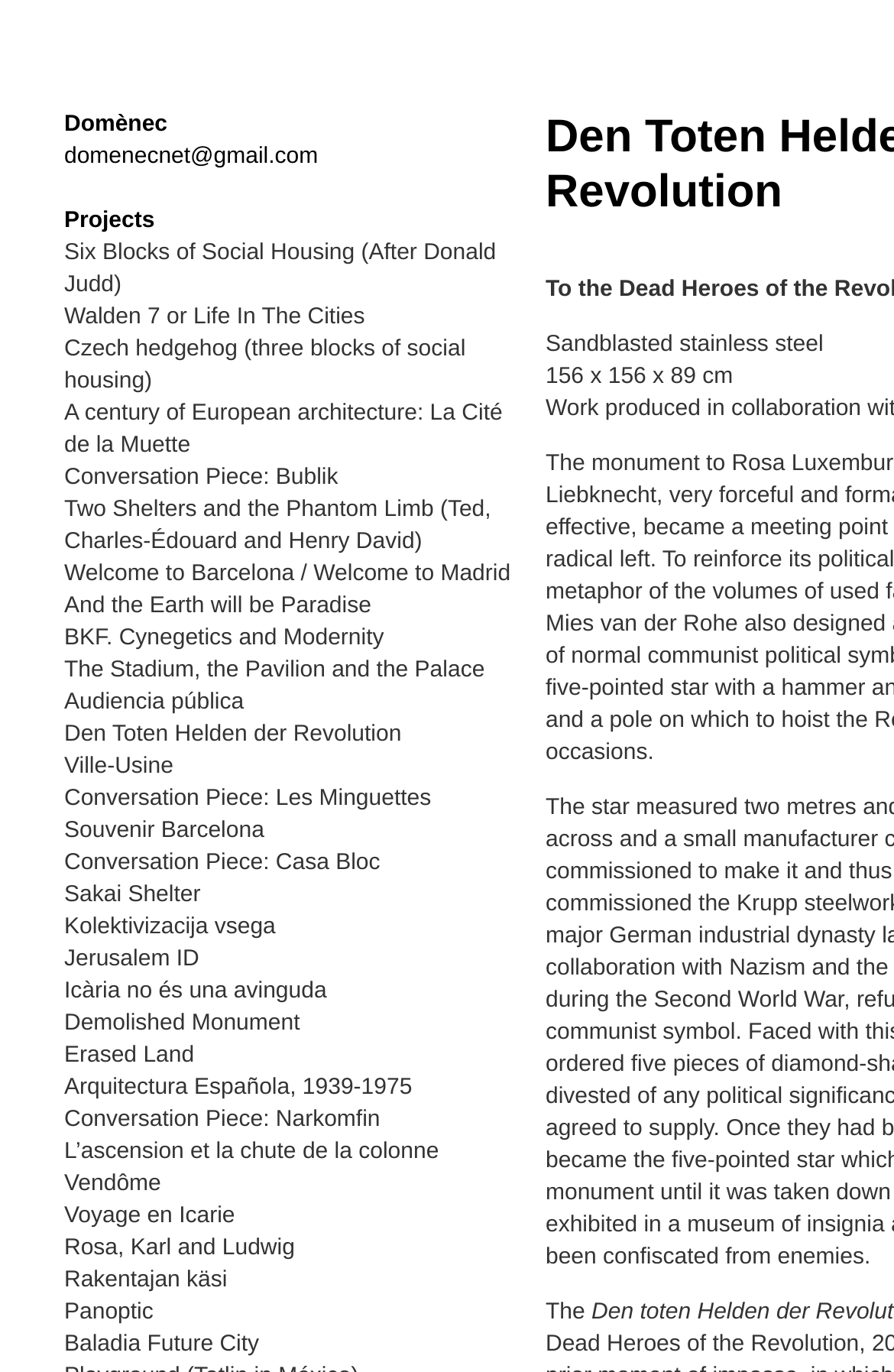Provide the bounding box coordinates for the UI element that is described by this text: "Conversation Piece: Les Minguettes". The coordinates should be in the form of four float numbers between 0 and 1: [left, top, right, bottom].

[0.072, 0.573, 0.482, 0.592]